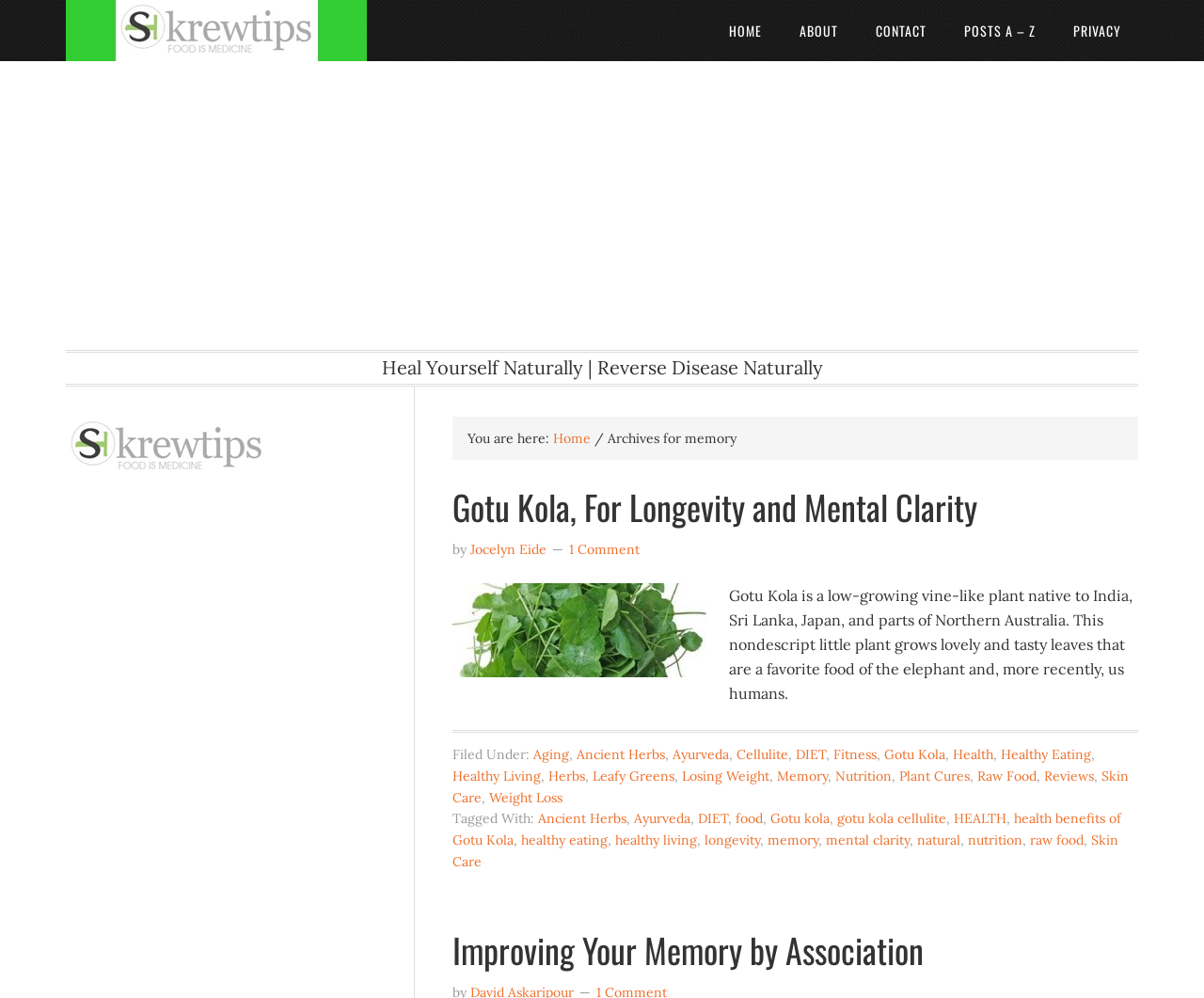Find the bounding box coordinates of the clickable region needed to perform the following instruction: "Click on the 'CONTACT' link". The coordinates should be provided as four float numbers between 0 and 1, i.e., [left, top, right, bottom].

[0.713, 0.0, 0.784, 0.061]